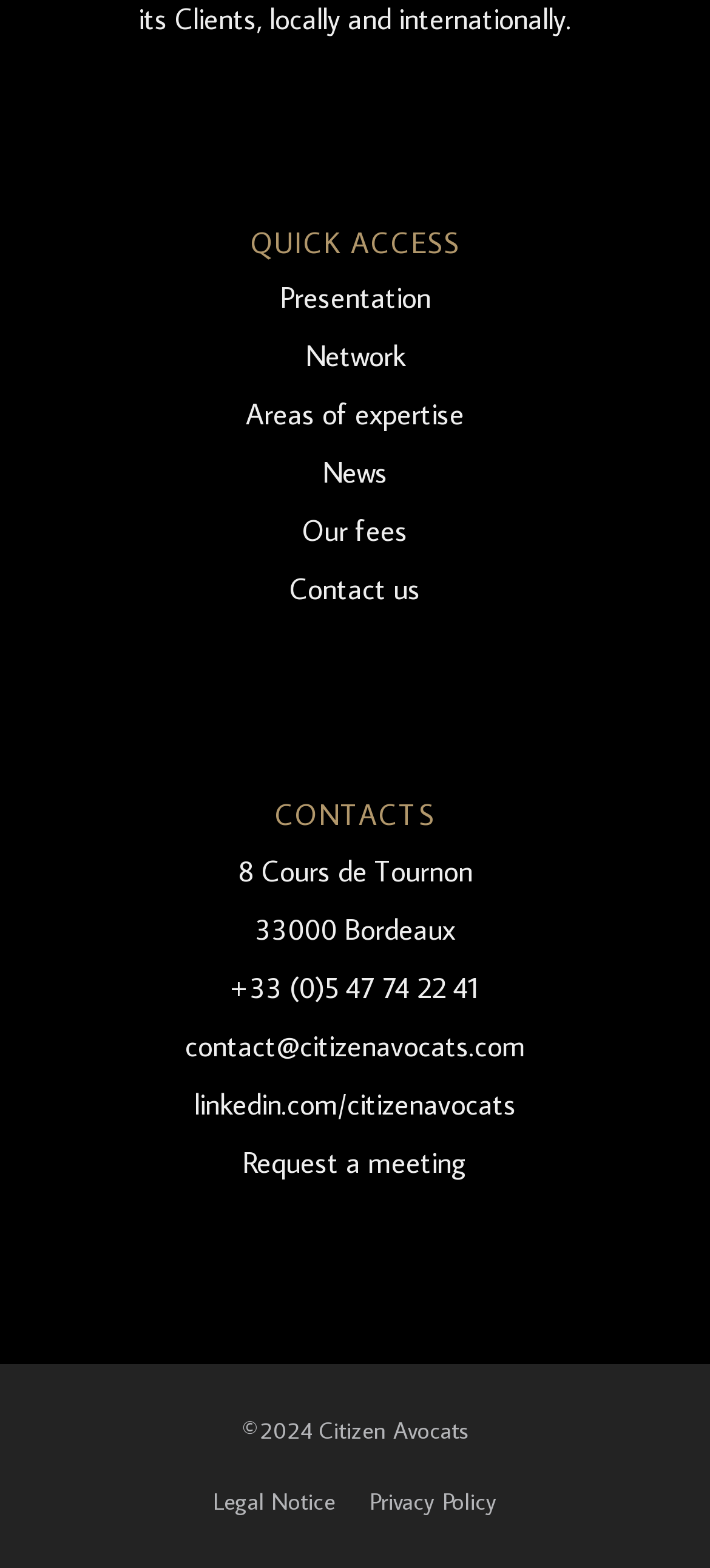What is the phone number of Citizen Avocats?
Using the visual information from the image, give a one-word or short-phrase answer.

+33 (0)5 47 74 22 41